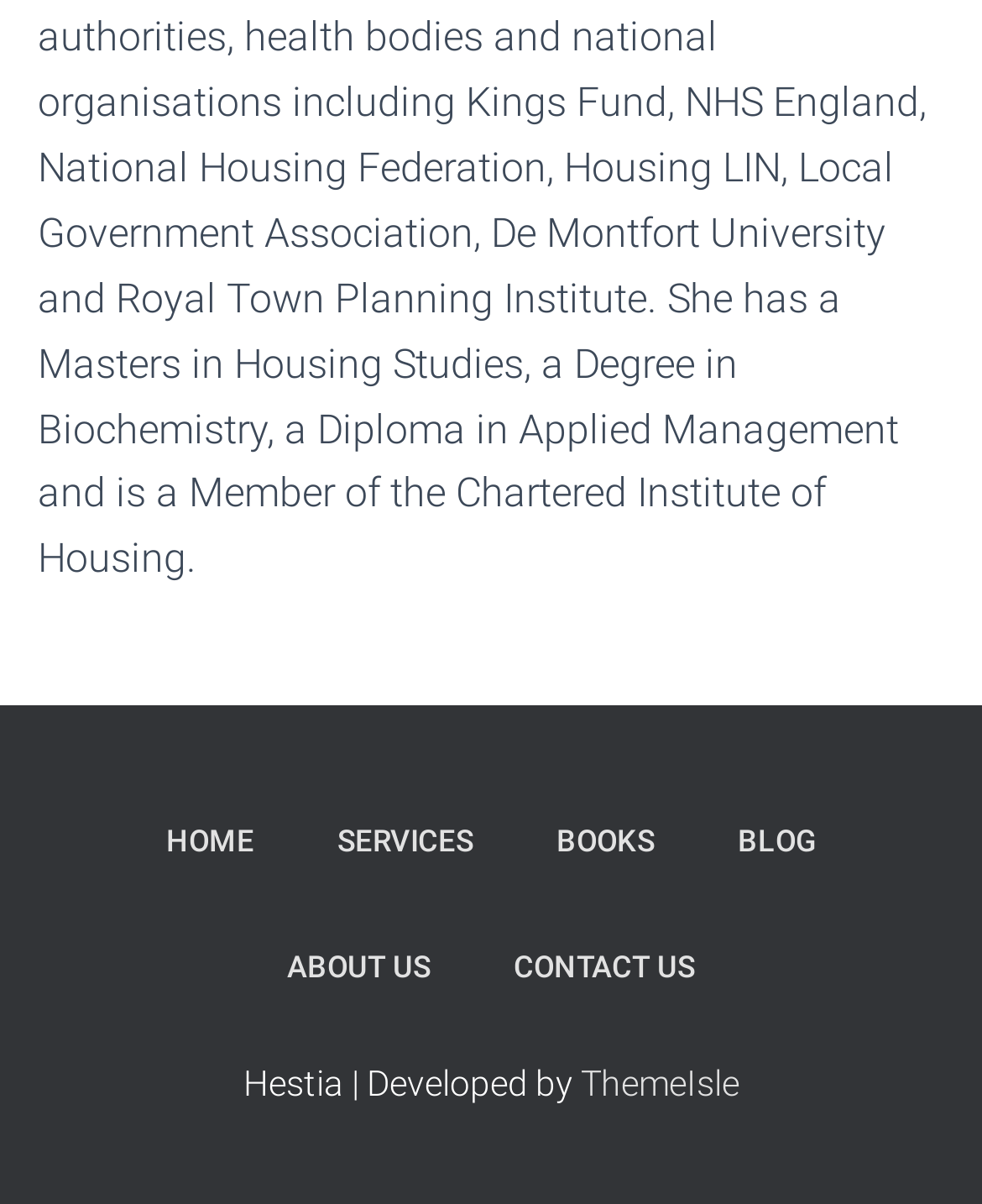Please reply with a single word or brief phrase to the question: 
What is the text below the menu items?

Hestia | Developed by